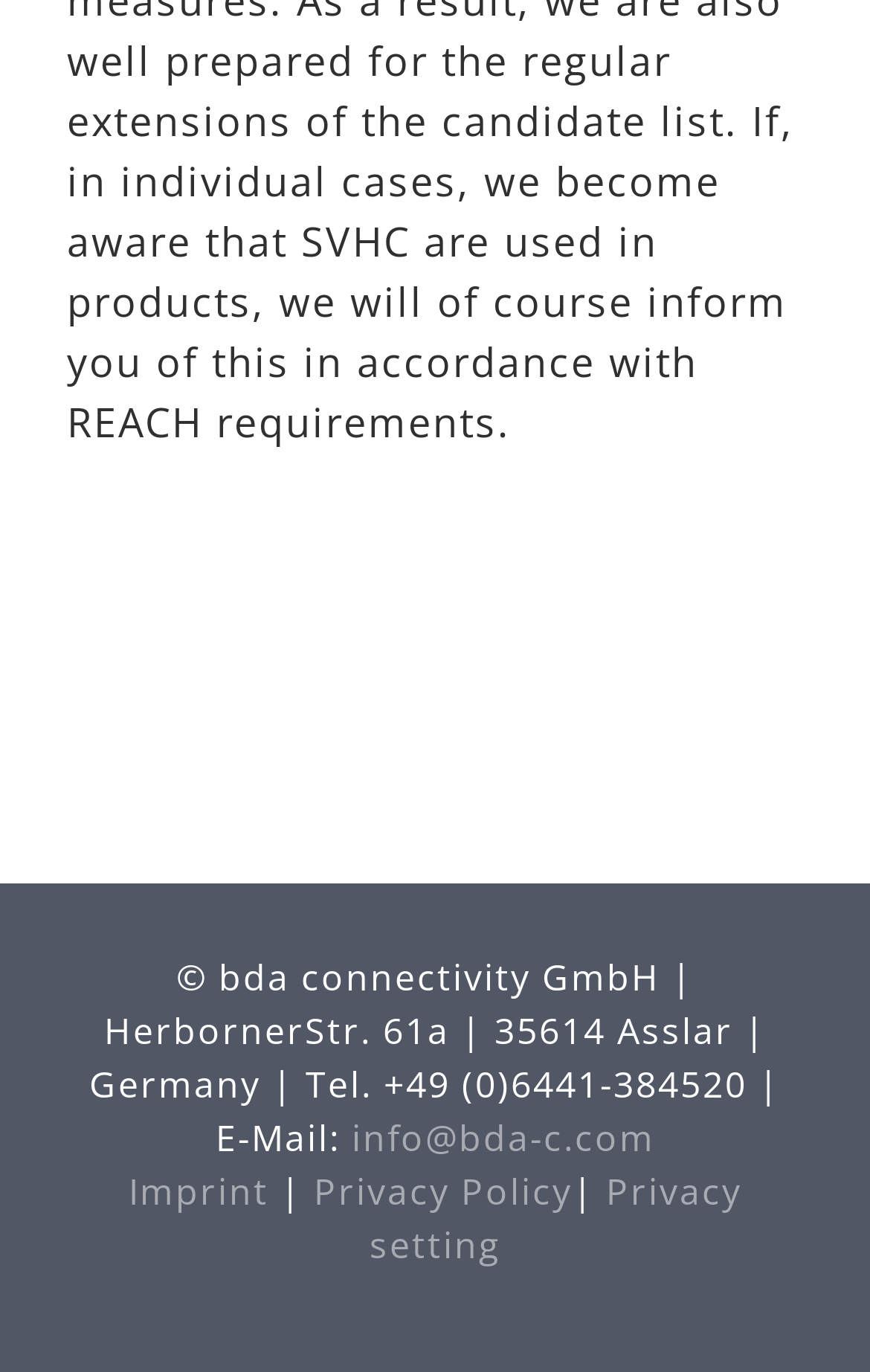Please determine the bounding box coordinates, formatted as (top-left x, top-left y, bottom-right x, bottom-right y), with all values as floating point numbers between 0 and 1. Identify the bounding box of the region described as: Imprint

[0.147, 0.85, 0.309, 0.886]